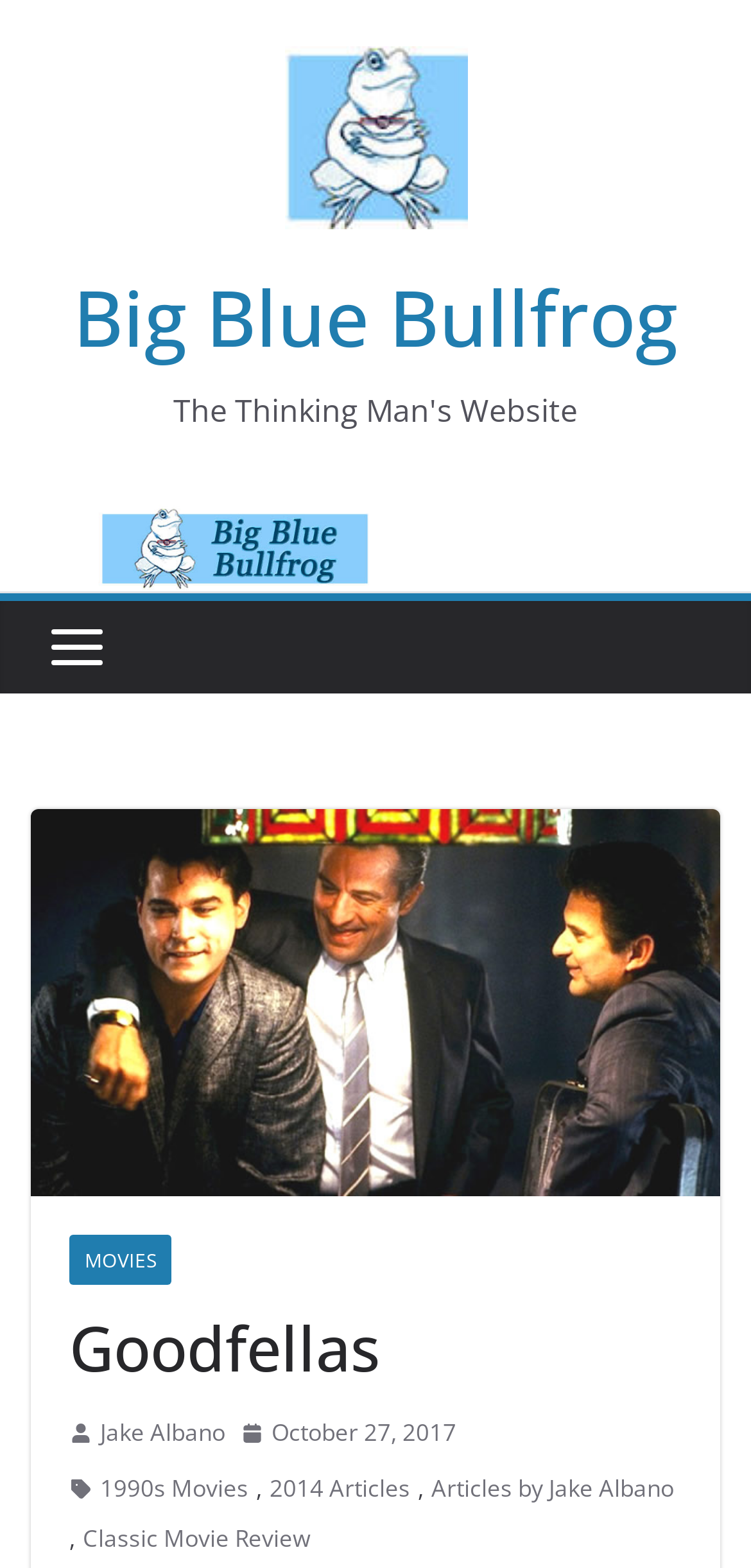Find the bounding box coordinates for the UI element that matches this description: "October 27, 2017February 2, 2018".

[0.321, 0.9, 0.608, 0.927]